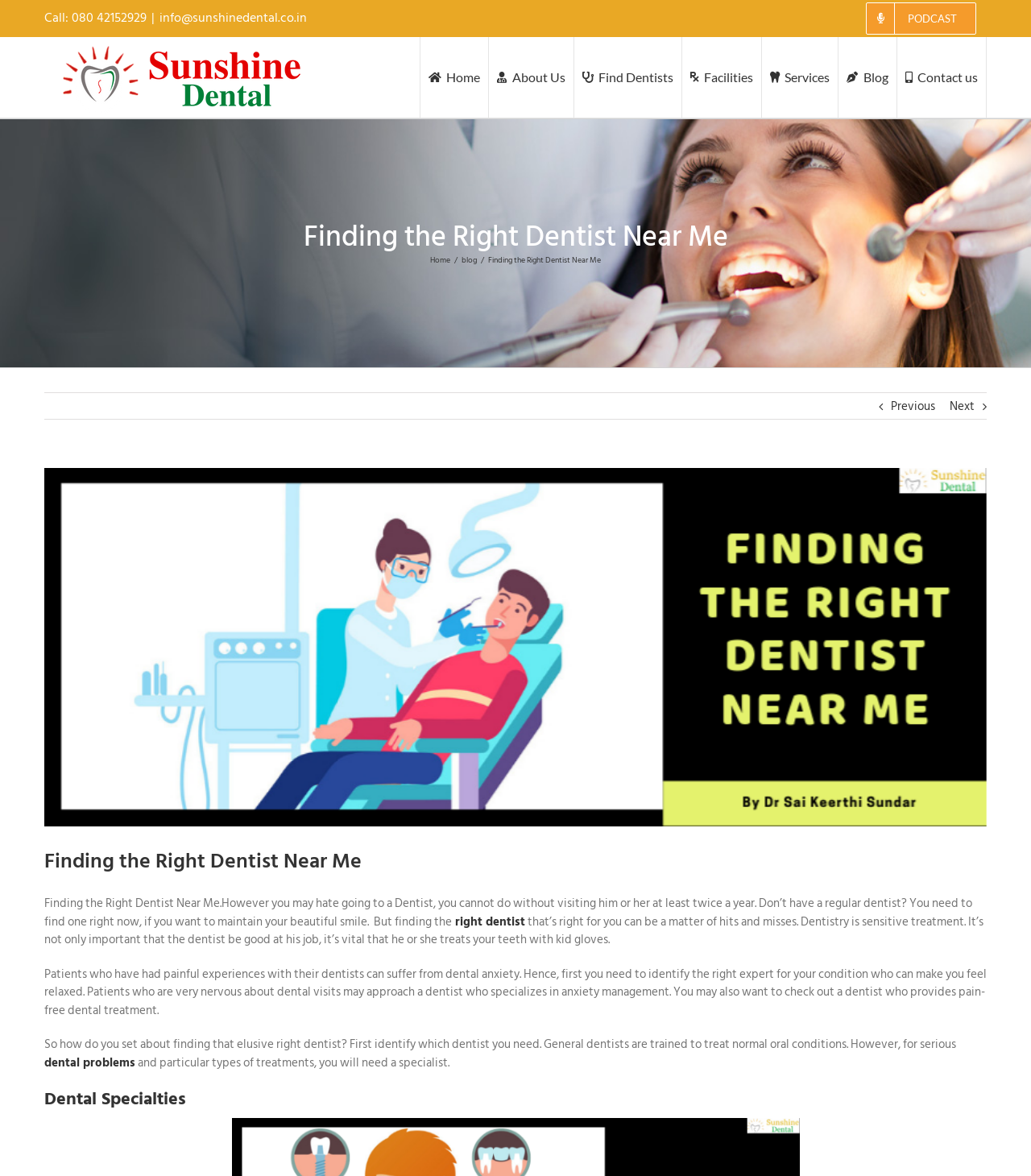Determine the bounding box coordinates of the clickable element to achieve the following action: 'Visit the podcast page'. Provide the coordinates as four float values between 0 and 1, formatted as [left, top, right, bottom].

[0.83, 0.0, 0.957, 0.031]